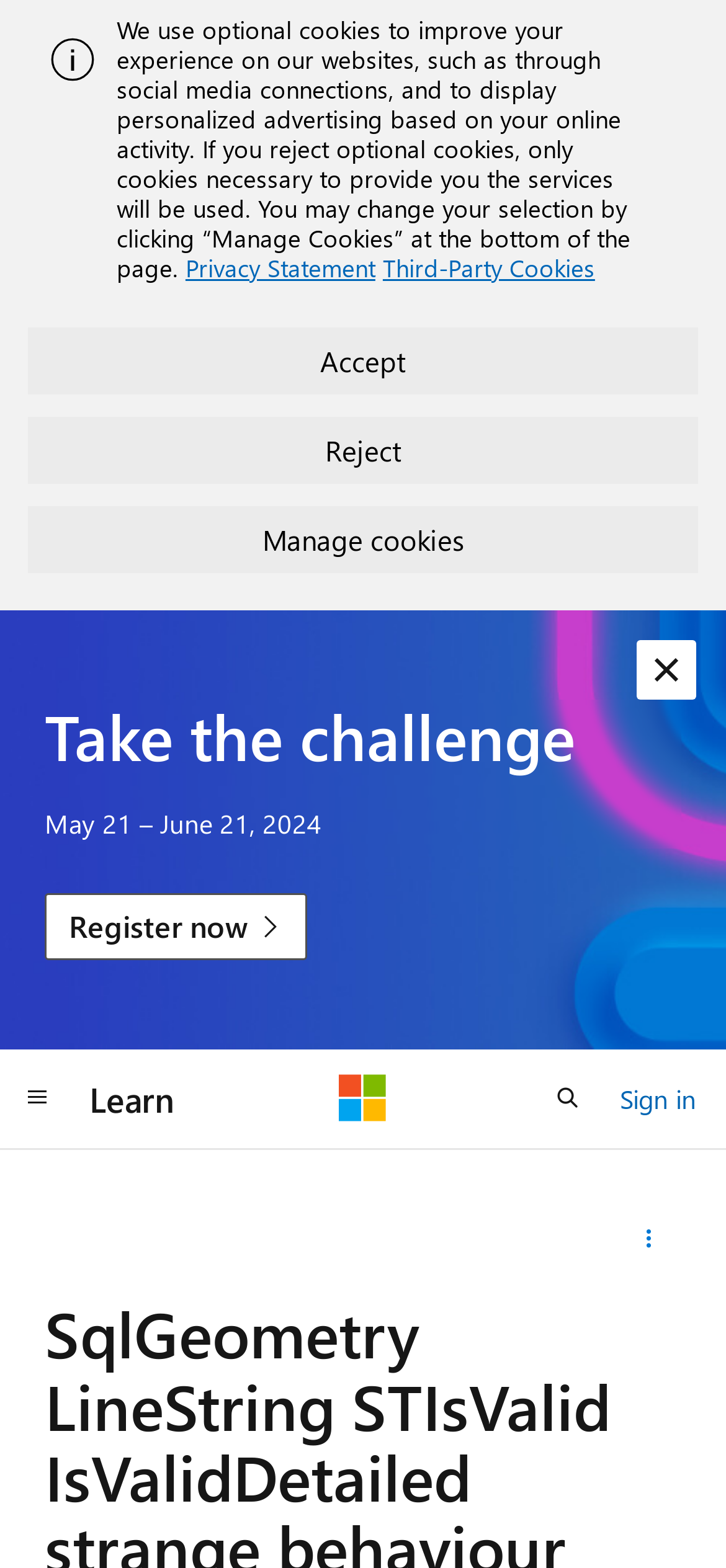What is the purpose of the 'Register now' link?
Utilize the image to construct a detailed and well-explained answer.

The 'Register now' link is located below the 'Take the challenge' heading, and its purpose is to allow users to register for an event or challenge. This can be inferred from the surrounding text and the link's text.